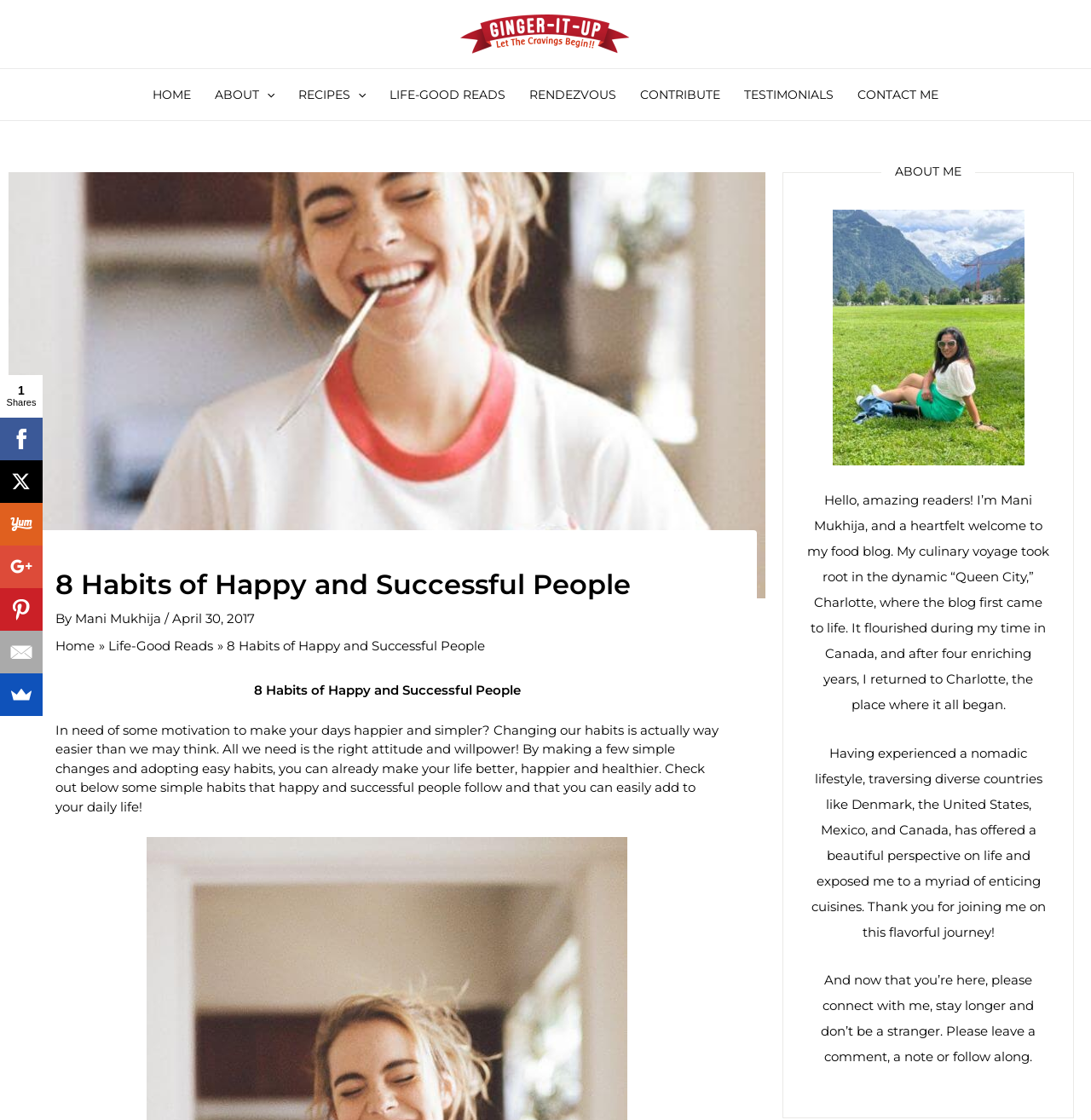Locate the bounding box coordinates of the element that needs to be clicked to carry out the instruction: "Open the 'ABOUT Menu Toggle'". The coordinates should be given as four float numbers ranging from 0 to 1, i.e., [left, top, right, bottom].

[0.186, 0.062, 0.262, 0.107]